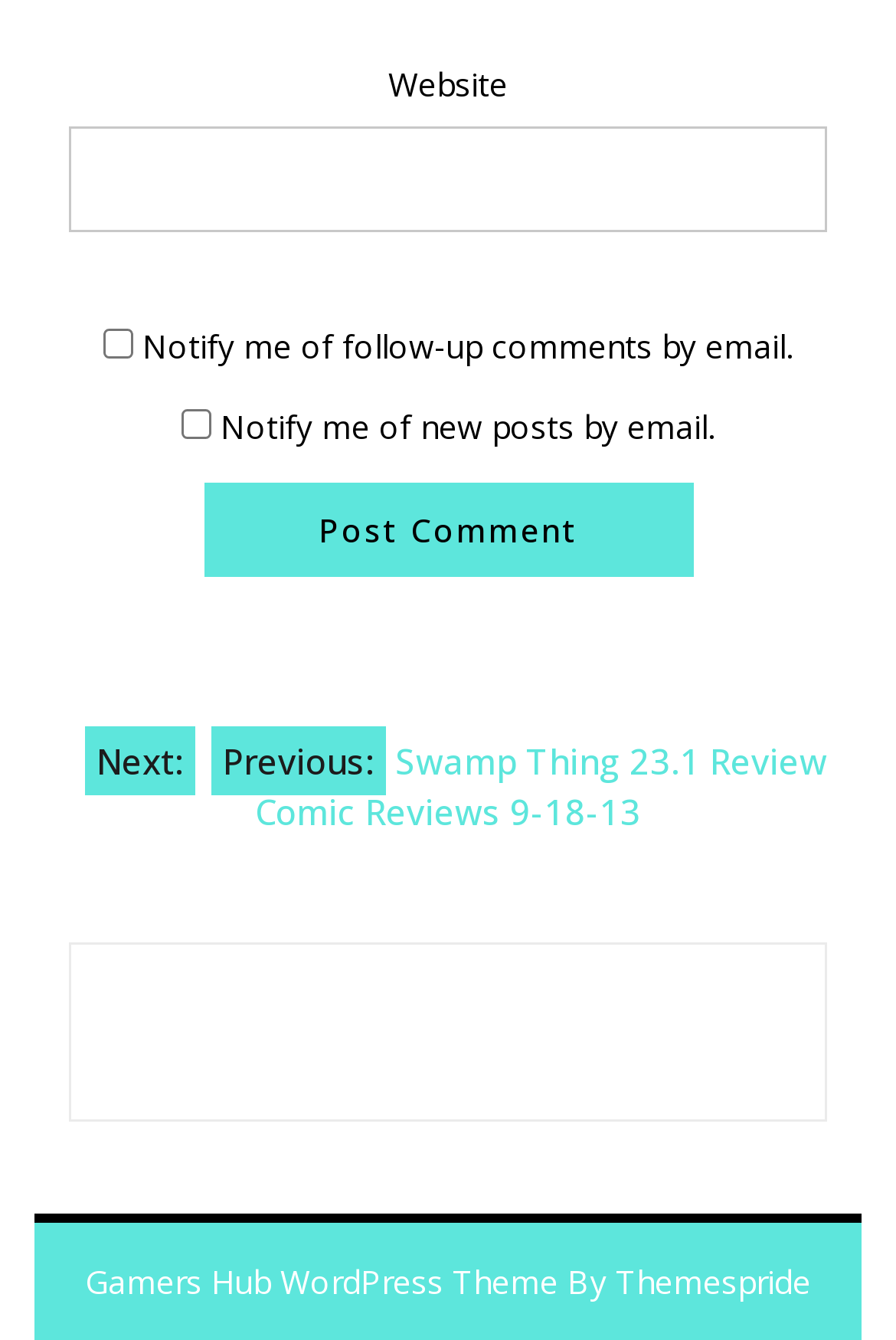Using the given description, provide the bounding box coordinates formatted as (top-left x, top-left y, bottom-right x, bottom-right y), with all values being floating point numbers between 0 and 1. Description: Previous: Swamp Thing 23.1 Review

[0.236, 0.542, 0.923, 0.593]